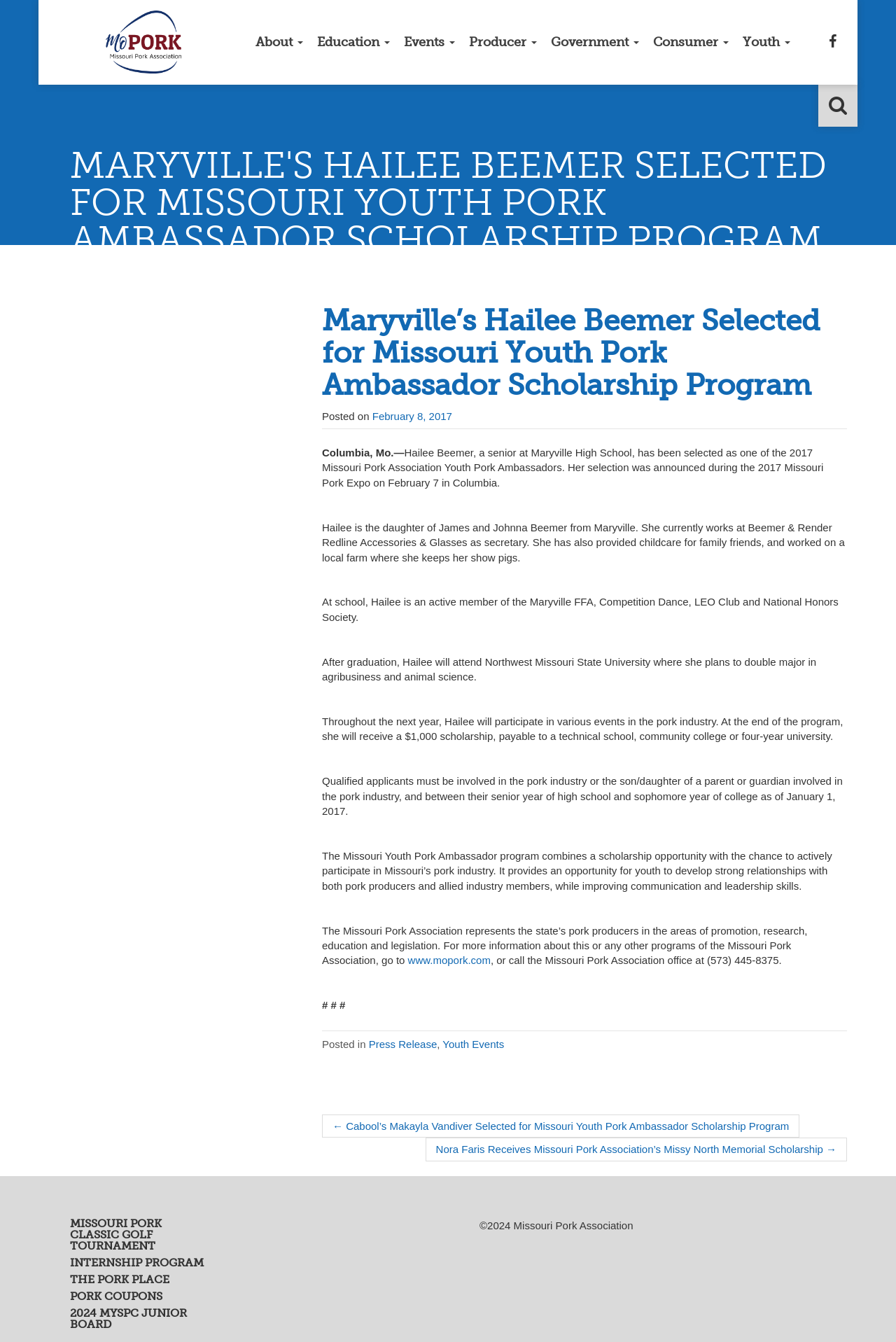Bounding box coordinates should be in the format (top-left x, top-left y, bottom-right x, bottom-right y) and all values should be floating point numbers between 0 and 1. Determine the bounding box coordinate for the UI element described as: The Pork Place

[0.078, 0.949, 0.236, 0.962]